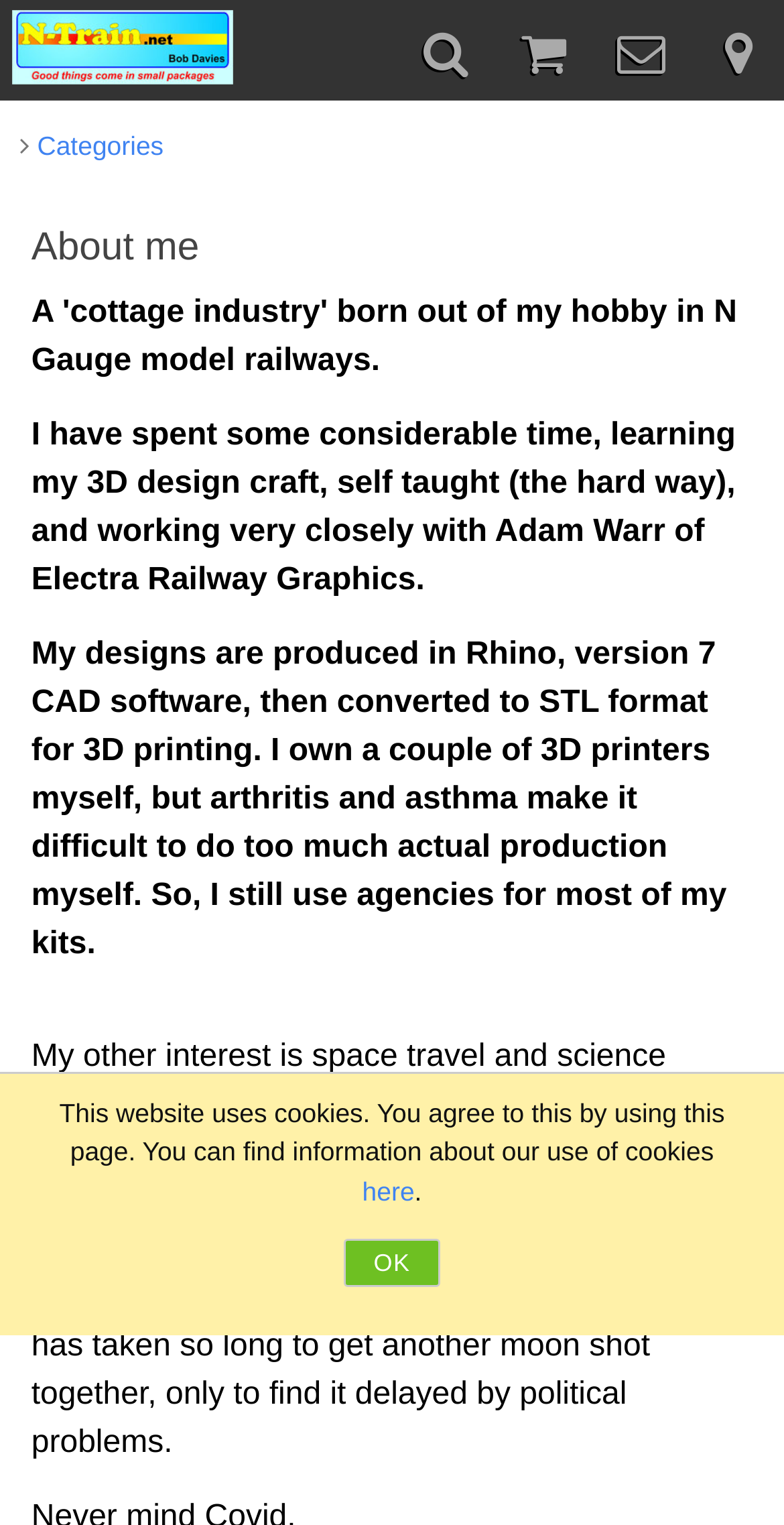Give a succinct answer to this question in a single word or phrase: 
What is the author's profession?

3D design craft